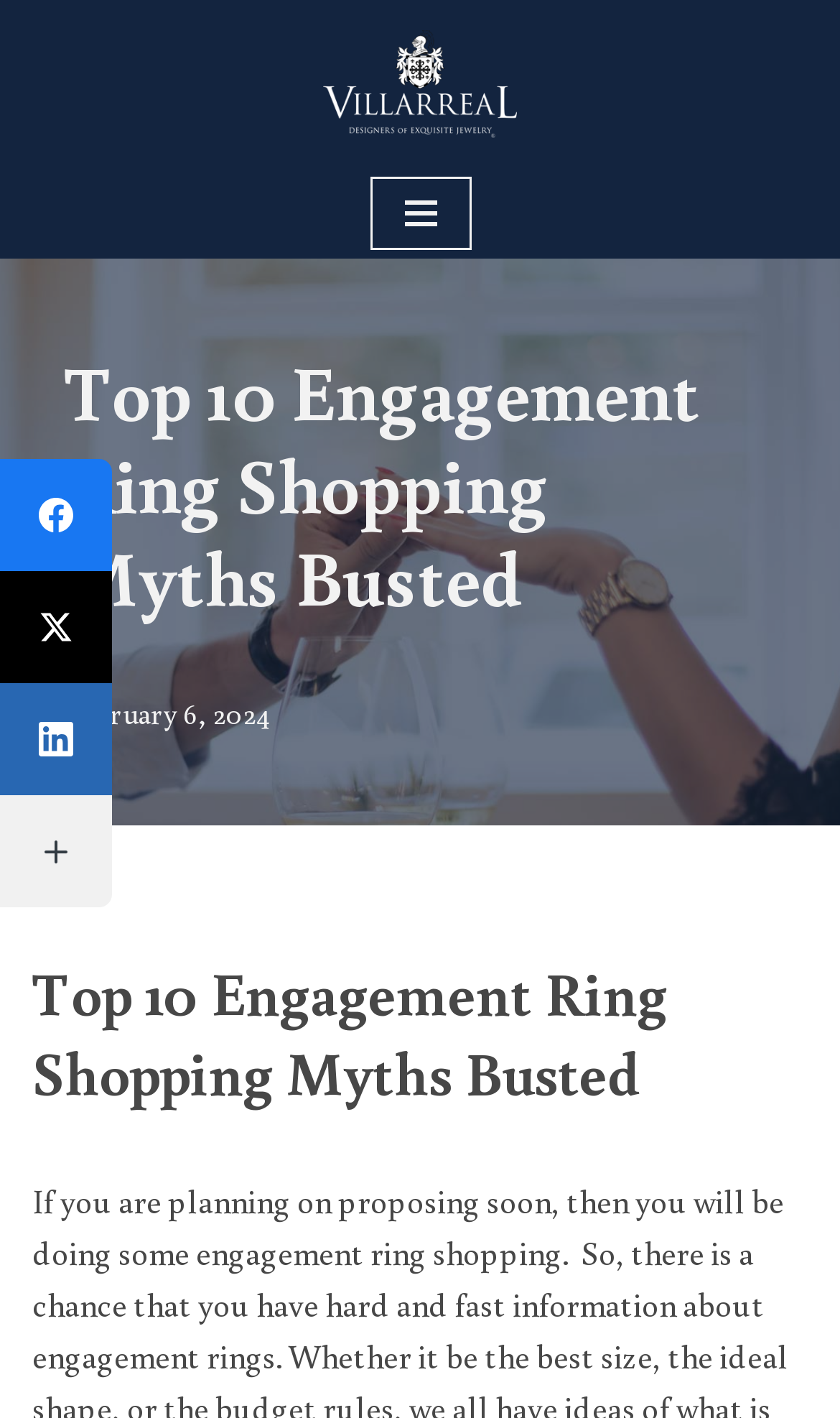Describe all significant elements and features of the webpage.

The webpage is about debunking common myths related to engagement ring shopping, as indicated by the title "Top 10 Engagement Ring Shopping Myths Busted". At the top-left corner, there is a link to "Skip to content". Below it, there is a link to "Villarreal Jewelers Austin's Premiere Jeweler" accompanied by an image of the jeweler's logo. 

To the right of the logo, there is a button for the navigation menu. The main heading "Top 10 Engagement Ring Shopping Myths Busted" is prominently displayed in the middle of the page. Below the heading, there is a timestamp indicating the date "February 6, 2024". 

On the top-right side, there are social media links to Facebook, Twitter, LinkedIn, and another unspecified network. The text "More Networks" is situated nearby. At the bottom-left corner, there is a small, unidentified image.